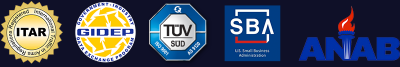Please provide a one-word or phrase answer to the question: 
What is the focus of the SBA?

U.S. federal assistance for small businesses